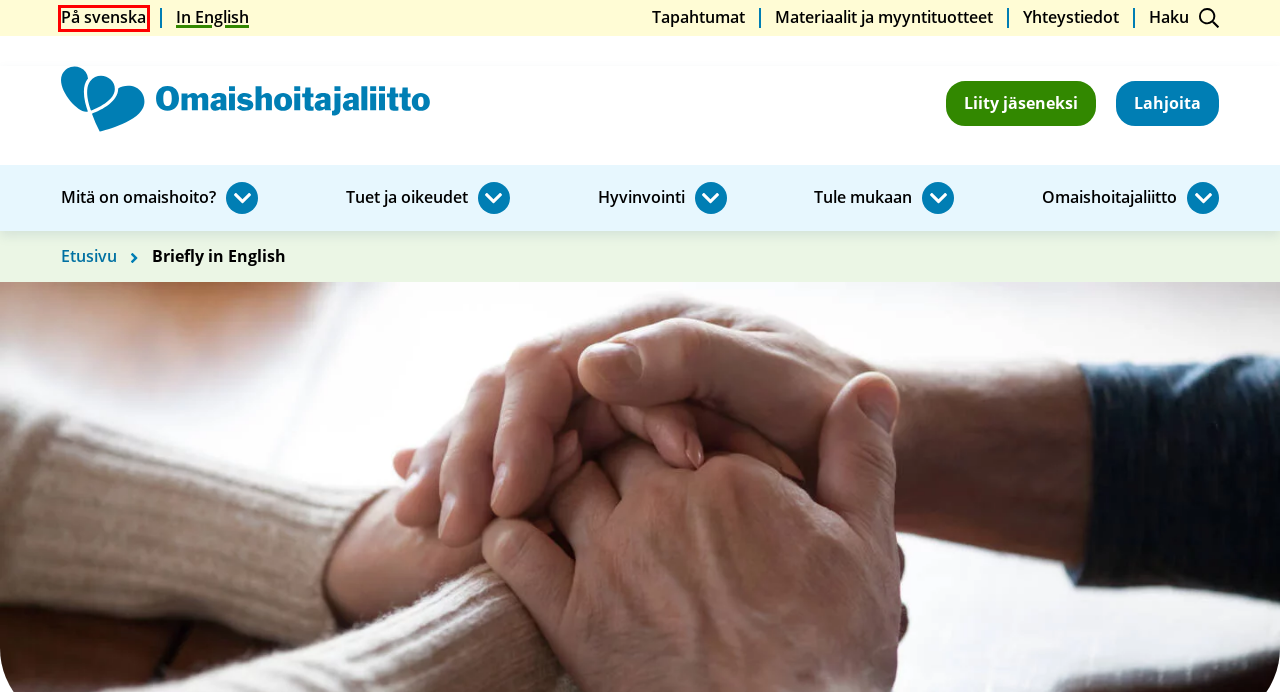Observe the webpage screenshot and focus on the red bounding box surrounding a UI element. Choose the most appropriate webpage description that corresponds to the new webpage after clicking the element in the bounding box. Here are the candidates:
A. Omaishoitajan hyvinvointi ja jaksaminen
B. Yhteystiedot - Omaishoitajat ry
C. Tule mukaan - Omaishoitajat ry
D. Mitä on omaishoito? - Omaishoitajat ry
E. Kortfattat på svenska - Omaishoitajat ry
F. Tuet ja oikeudet - Omaishoitajat ry
G. Omaishoitajaliitto - Omaishoitajat ry
H. Omaishoitajaliitto

E